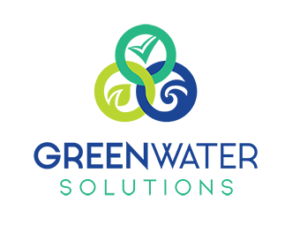Formulate a detailed description of the image content.

The image features the logo of "Green Water Solutions LLC." The design incorporates three interlocking circular elements in vibrant shades of green and blue. Each circle symbolizes a different aspect of water and environmental stewardship, with stylized elements representing growth, water currents, and sustainability. Beneath the graphic, the company name is displayed prominently in bold blue lettering, with the word "SOLUTION" in a lighter shade, emphasizing their focus on innovative water solutions. This visual identity reflects the company’s commitment to eco-friendly practices and effective water management solutions, resonating with its mission to enhance water quality and environmental health.